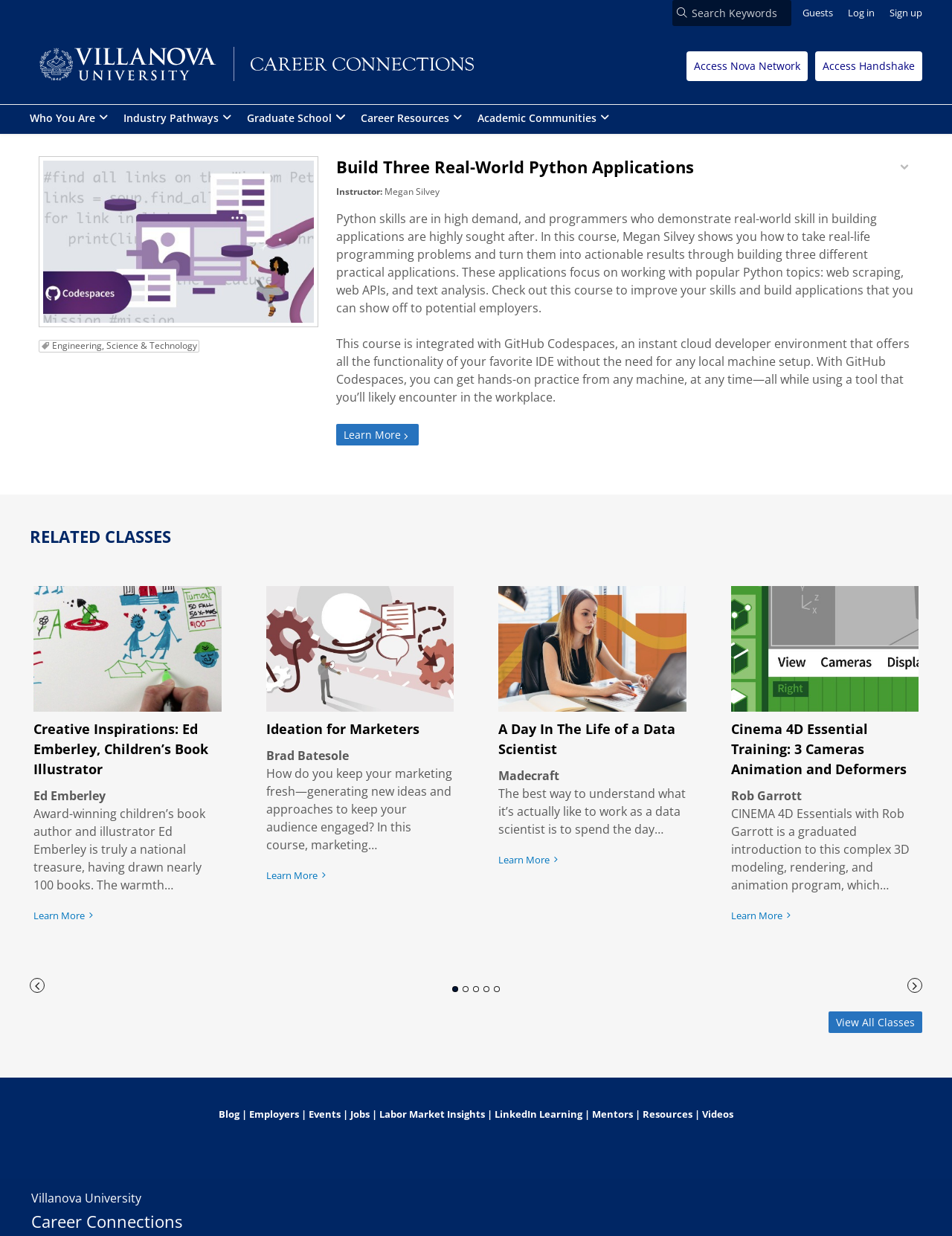Please determine the heading text of this webpage.

Build Three Real-World Python Applications